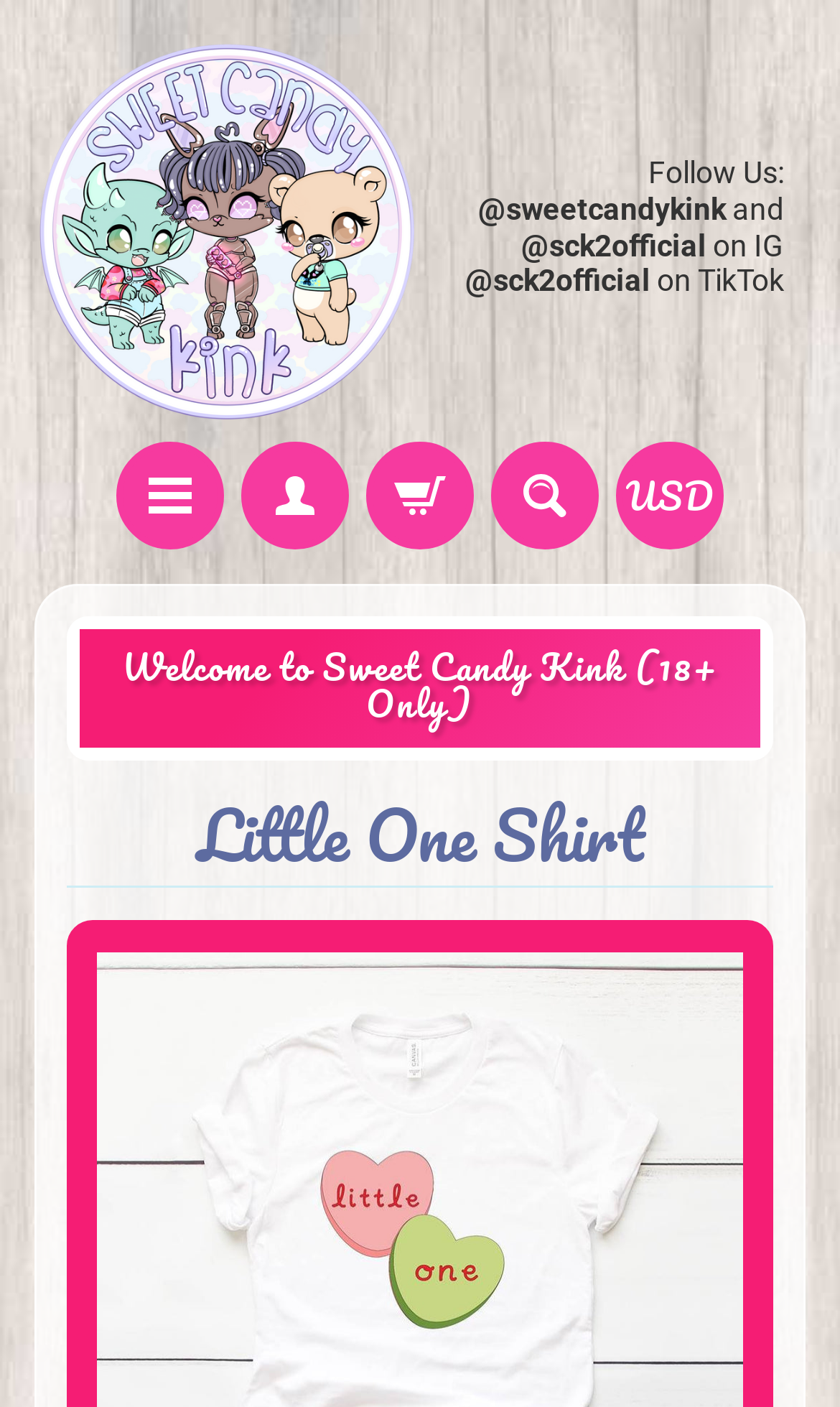Locate the bounding box coordinates of the clickable part needed for the task: "View the Little One Shirt details".

[0.078, 0.561, 0.922, 0.631]